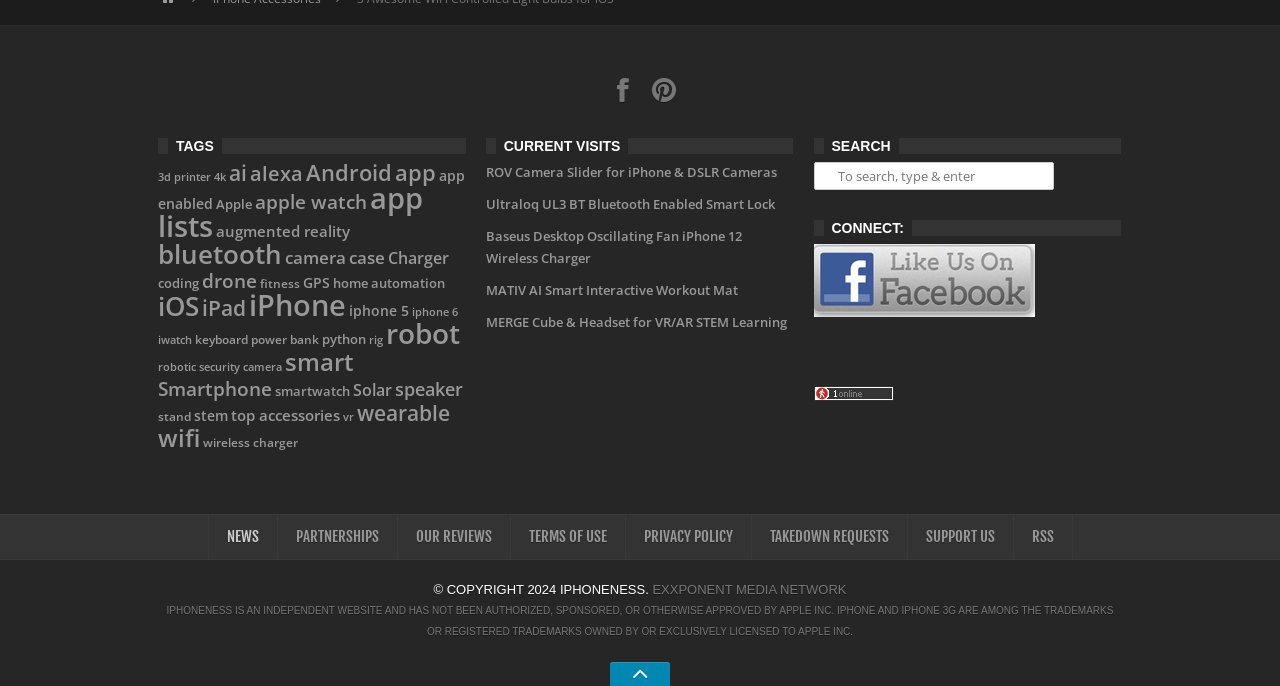What is the purpose of the 'NEWS' link?
Please provide a detailed and thorough answer to the question.

The 'NEWS' link is likely a navigation link that takes the user to a page with news articles or updates related to the electronic products listed on the webpage.